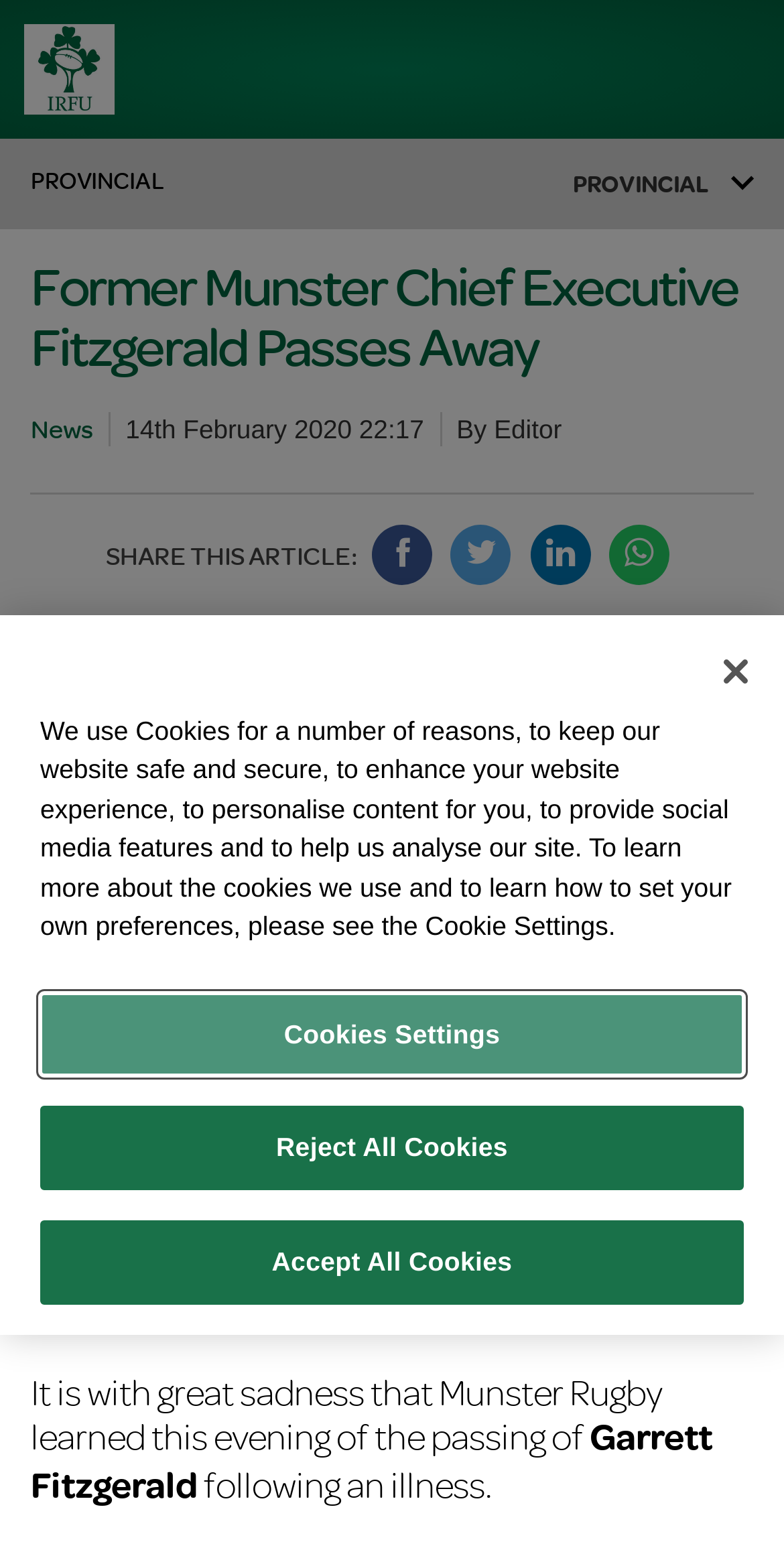Please indicate the bounding box coordinates of the element's region to be clicked to achieve the instruction: "Click the Home button". Provide the coordinates as four float numbers between 0 and 1, i.e., [left, top, right, bottom].

[0.039, 0.813, 0.112, 0.858]